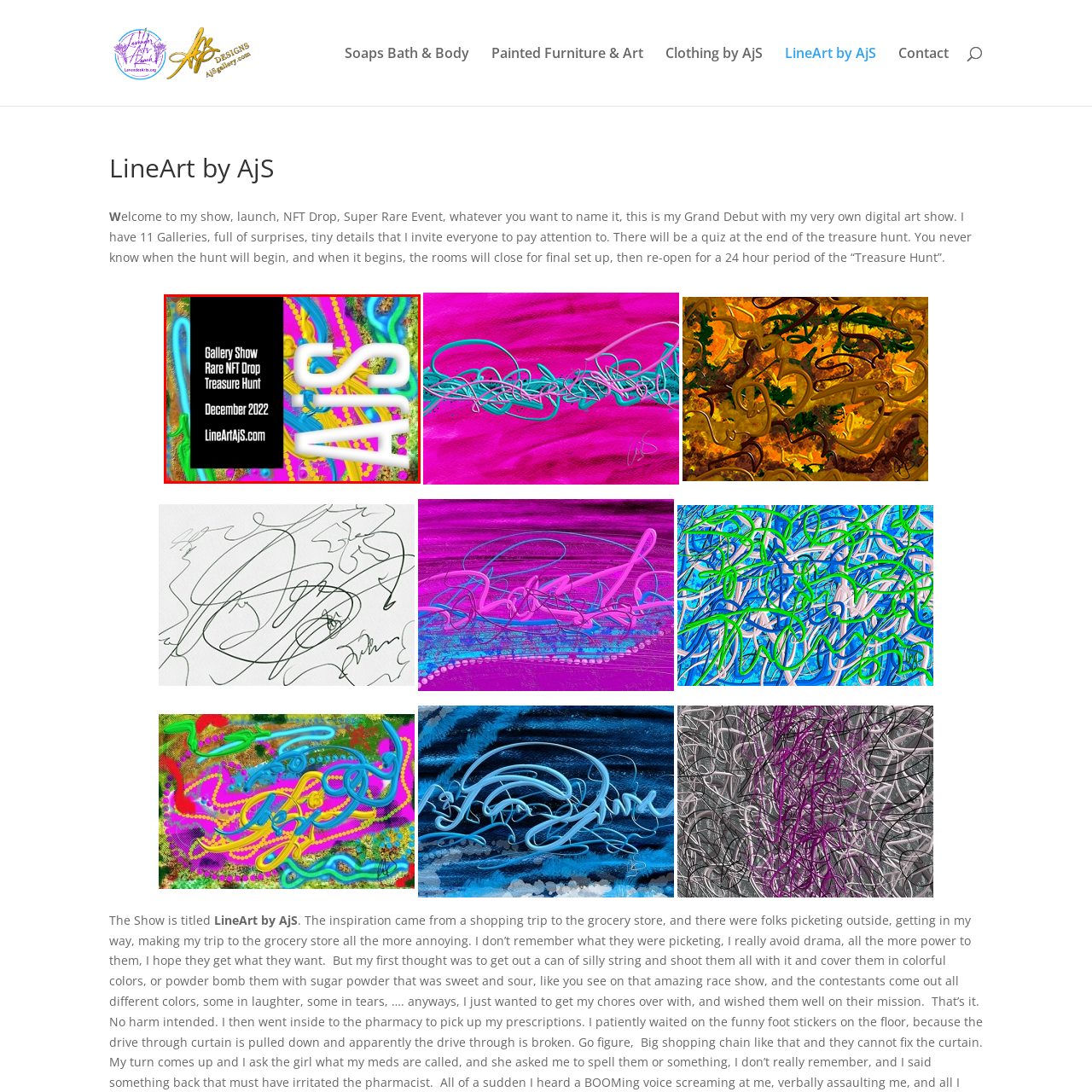View the part of the image surrounded by red, What is the website for more information? Respond with a concise word or phrase.

LineArtAJs.com